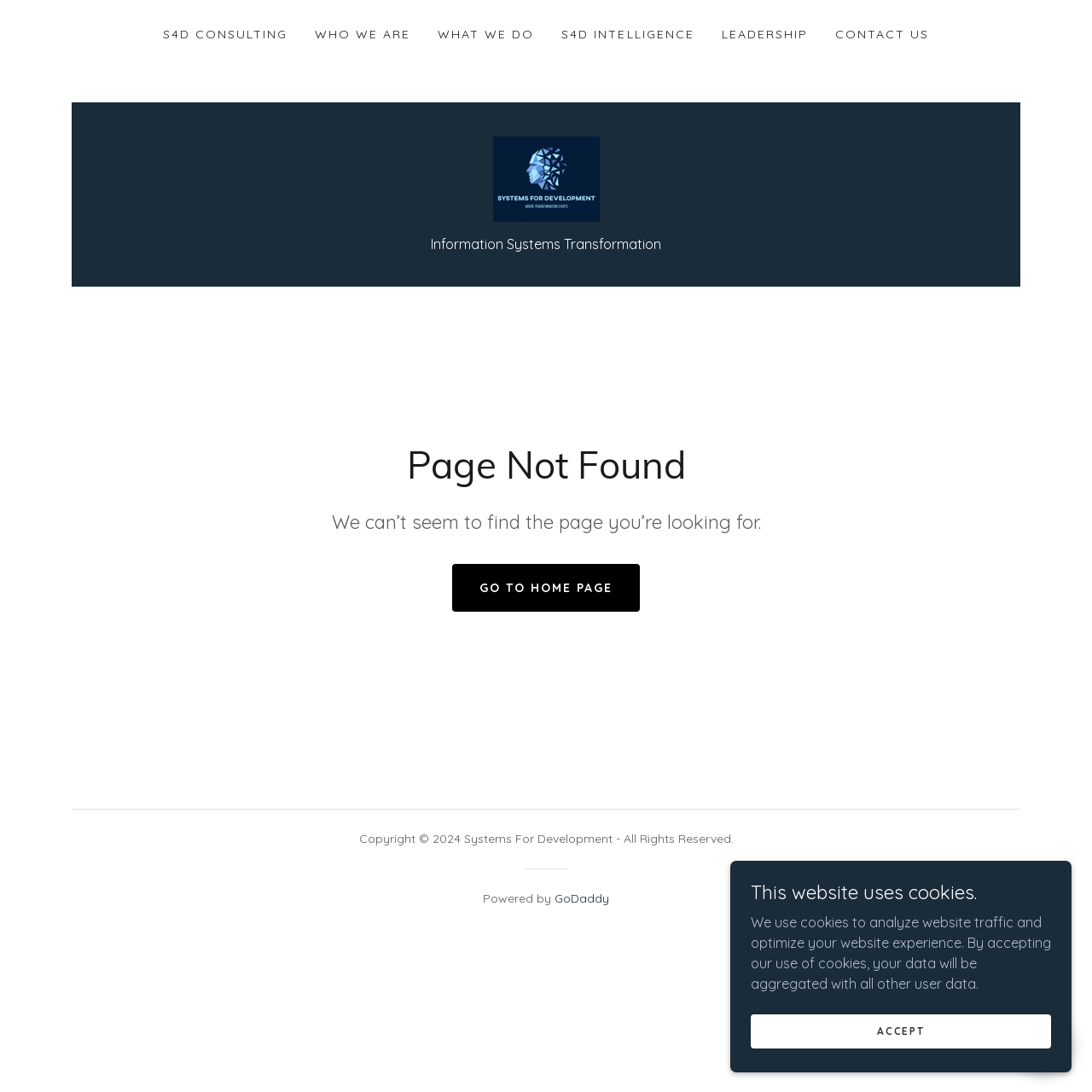Kindly determine the bounding box coordinates of the area that needs to be clicked to fulfill this instruction: "Book a session with Nani".

None